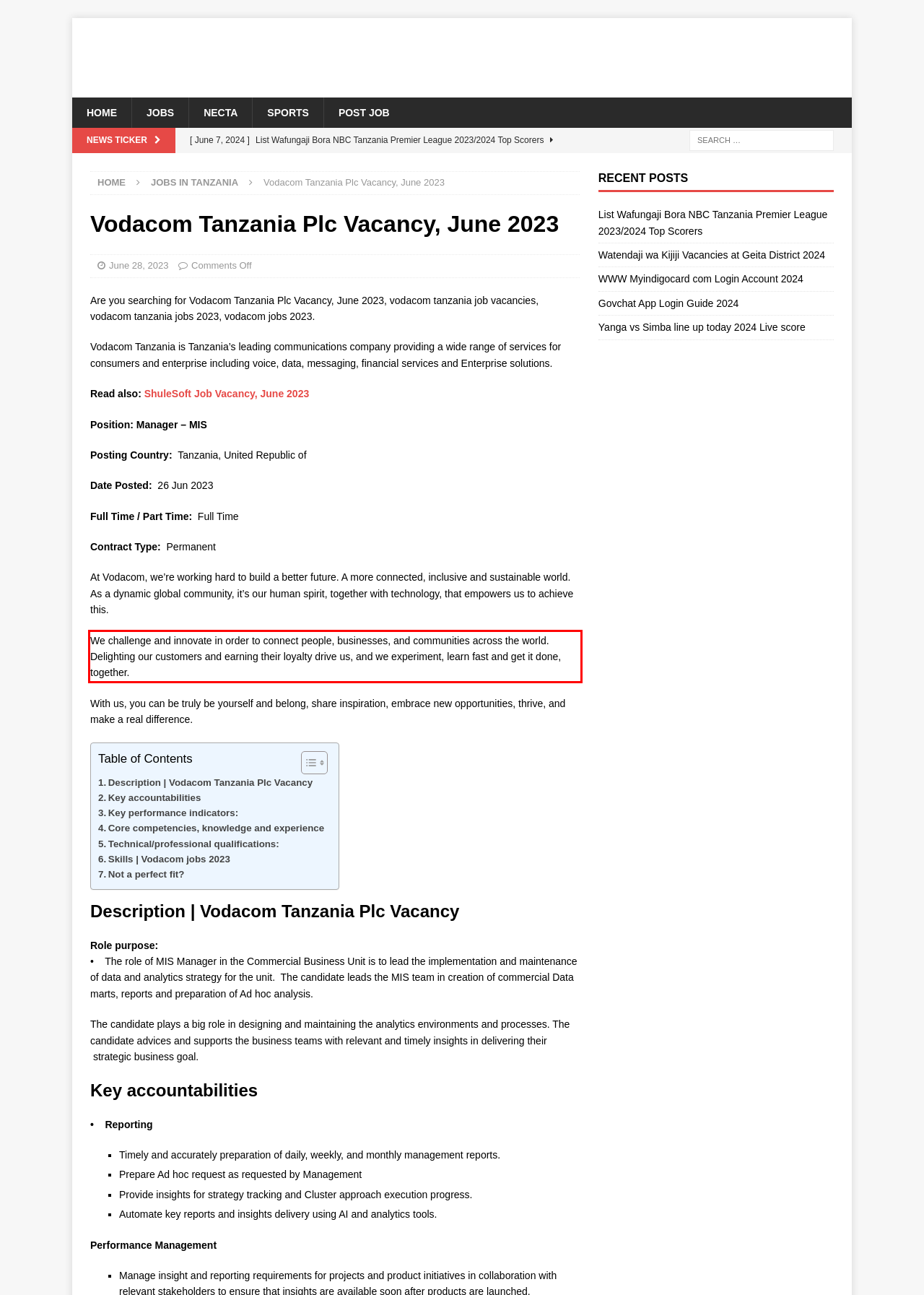From the provided screenshot, extract the text content that is enclosed within the red bounding box.

We challenge and innovate in order to connect people, businesses, and communities across the world. Delighting our customers and earning their loyalty drive us, and we experiment, learn fast and get it done, together.